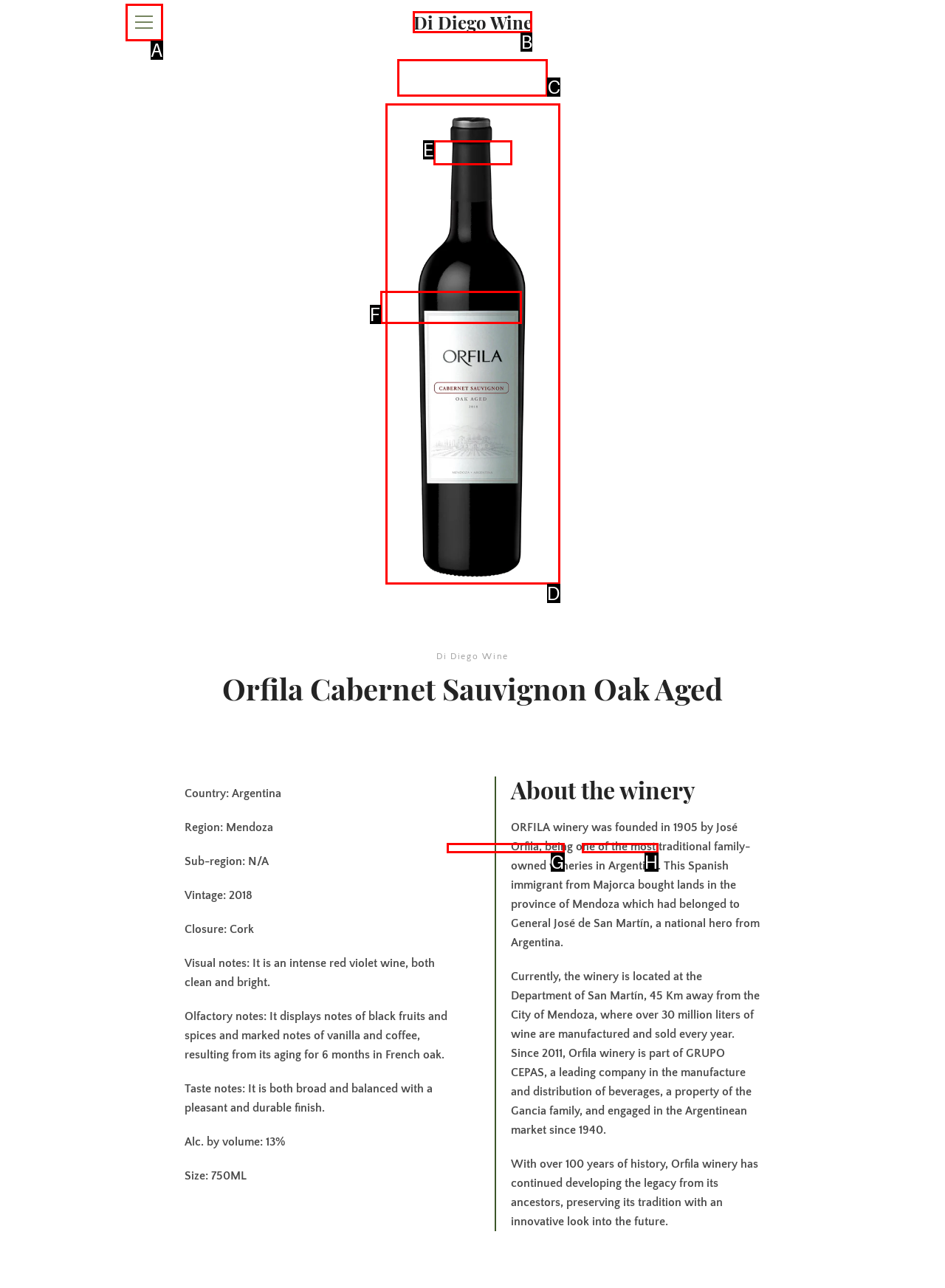Select the letter that corresponds to the UI element described as: Our Portfolio
Answer by providing the letter from the given choices.

C